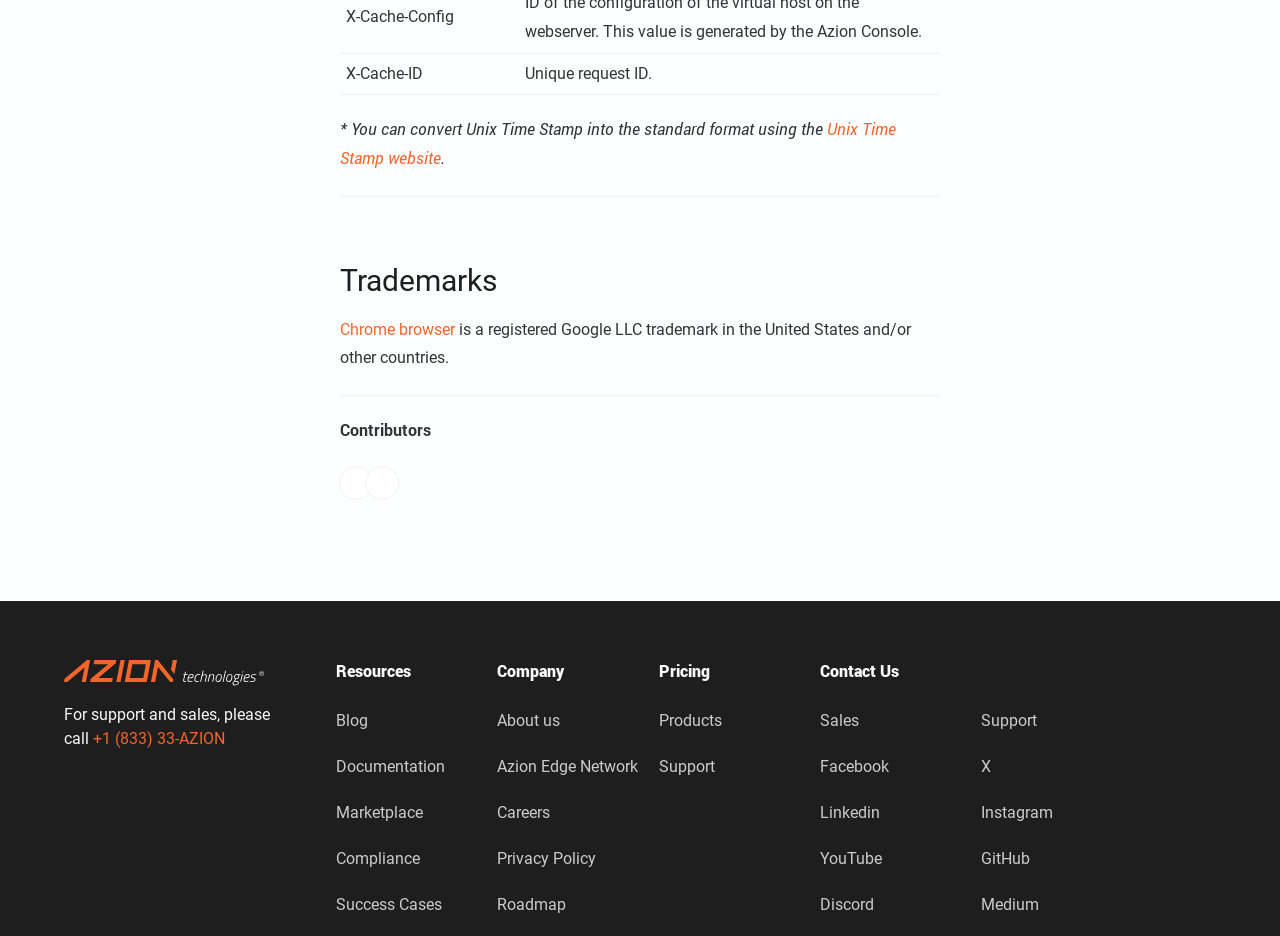Find the bounding box coordinates for the element that must be clicked to complete the instruction: "Click on the 'Glossary' link". The coordinates should be four float numbers between 0 and 1, indicated as [left, top, right, bottom].

[0.011, 0.101, 0.21, 0.144]